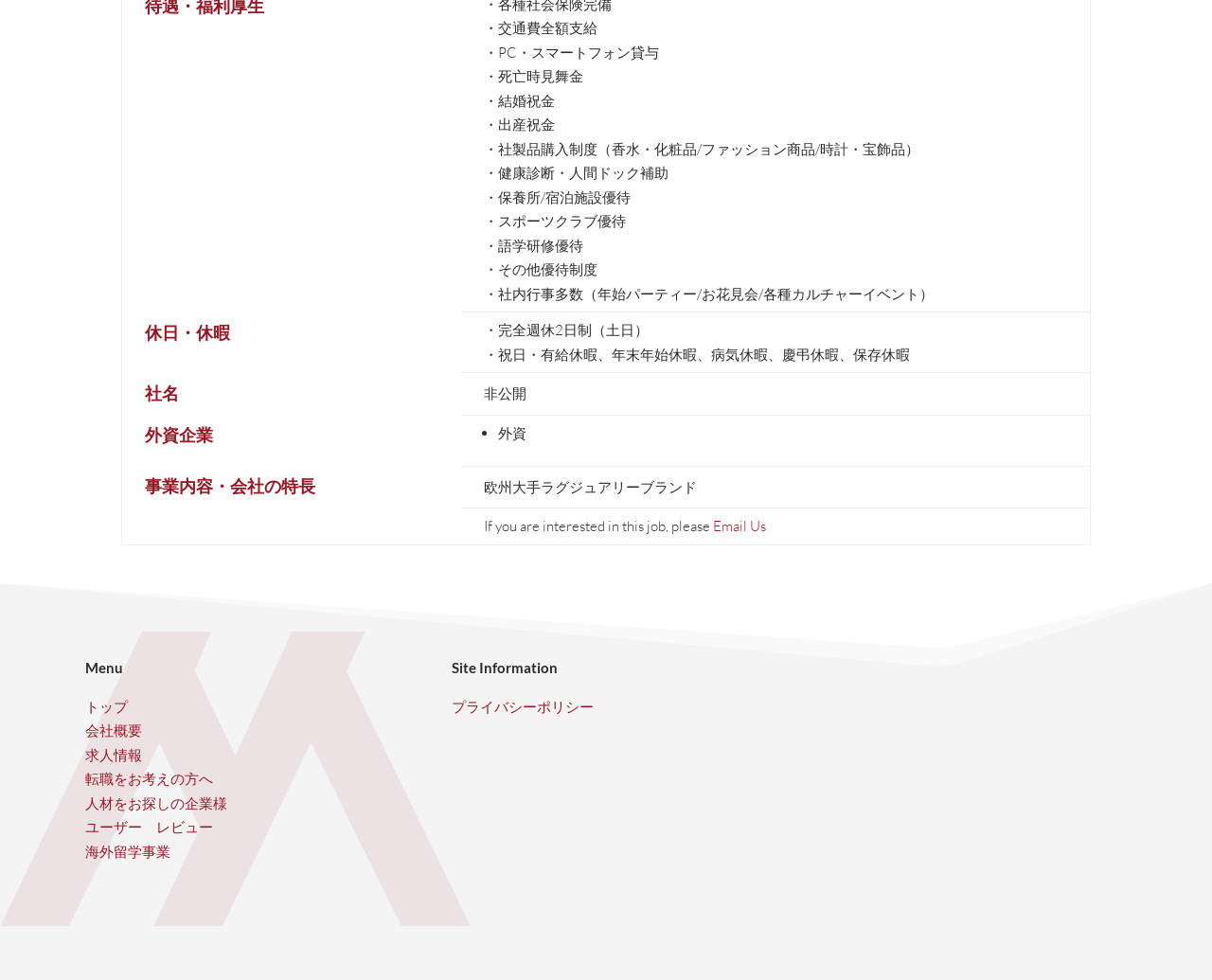Provide a brief response using a word or short phrase to this question:
What are the benefits provided by the company?

Various benefits